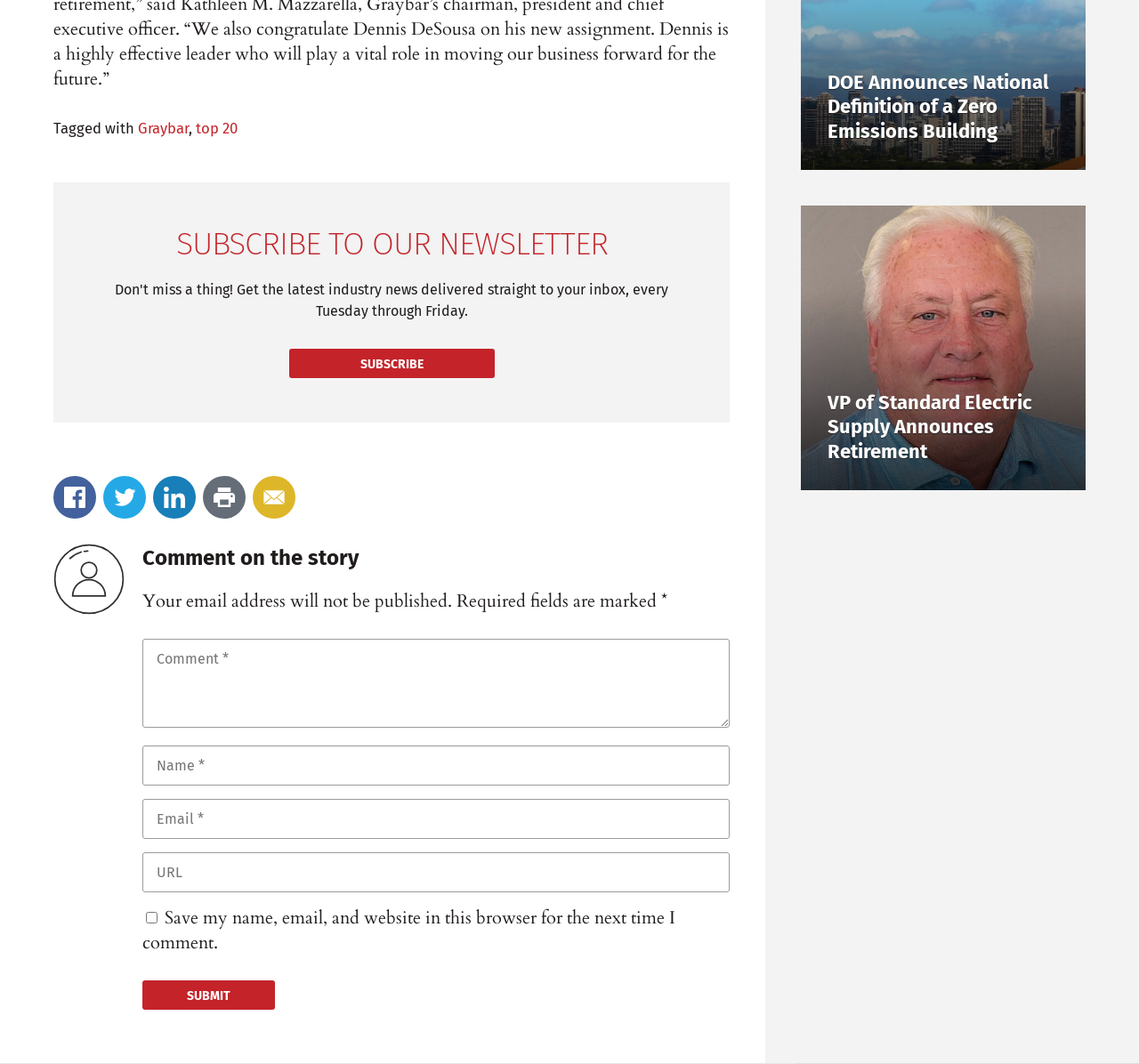Specify the bounding box coordinates (top-left x, top-left y, bottom-right x, bottom-right y) of the UI element in the screenshot that matches this description: Graybar

[0.121, 0.112, 0.166, 0.129]